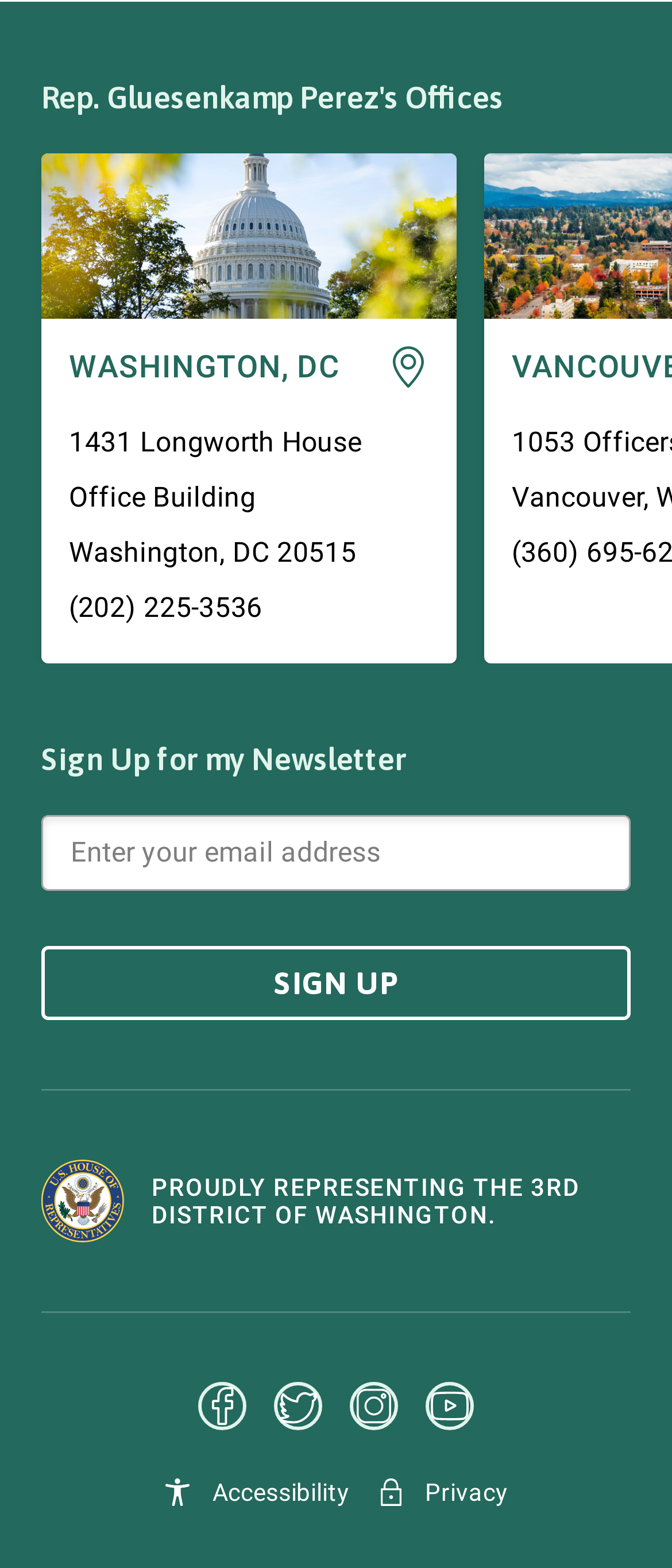Could you highlight the region that needs to be clicked to execute the instruction: "Follow on Facebook"?

[0.295, 0.881, 0.367, 0.921]